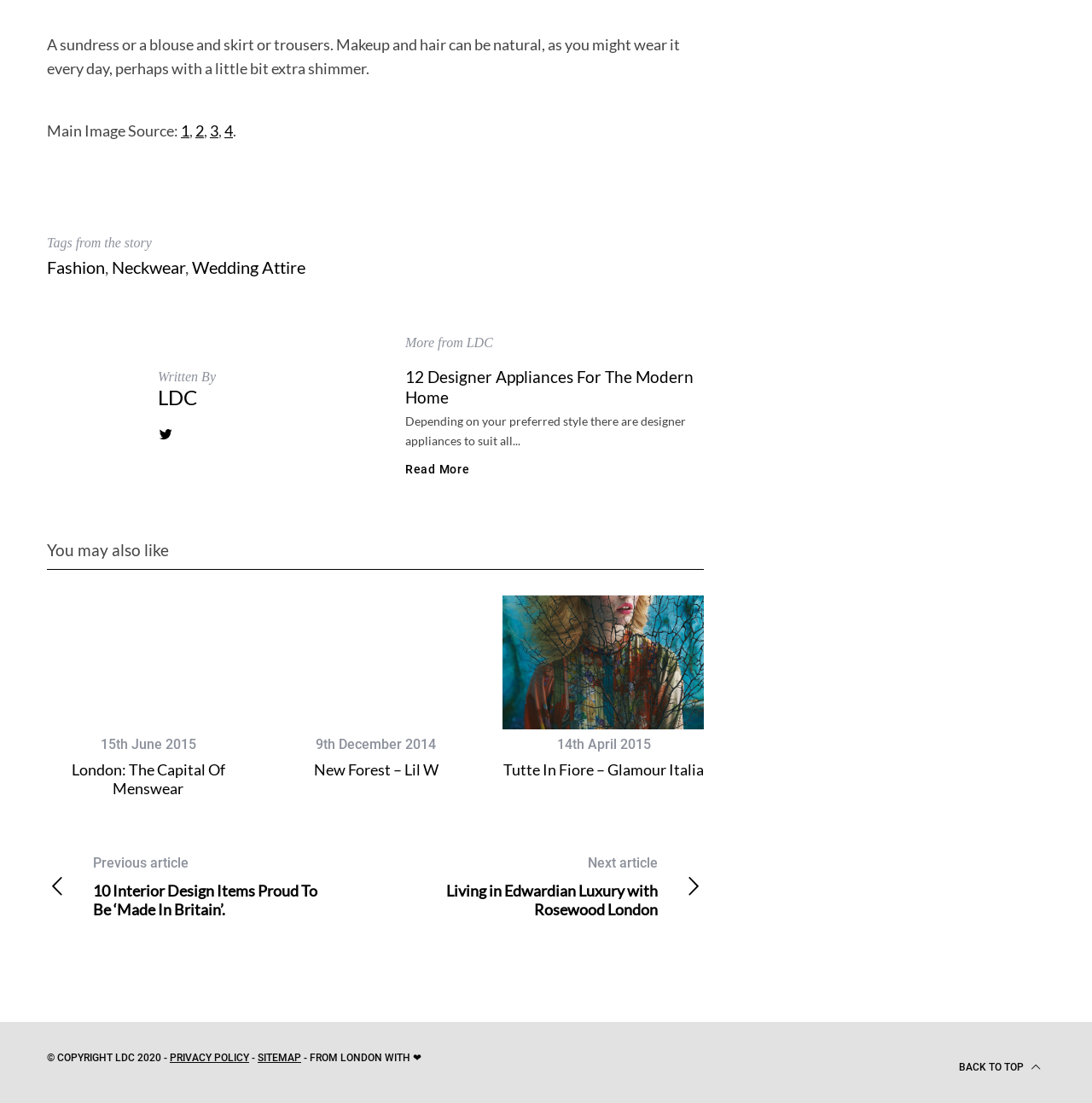What is the main topic of the story?
Based on the screenshot, answer the question with a single word or phrase.

Fashion